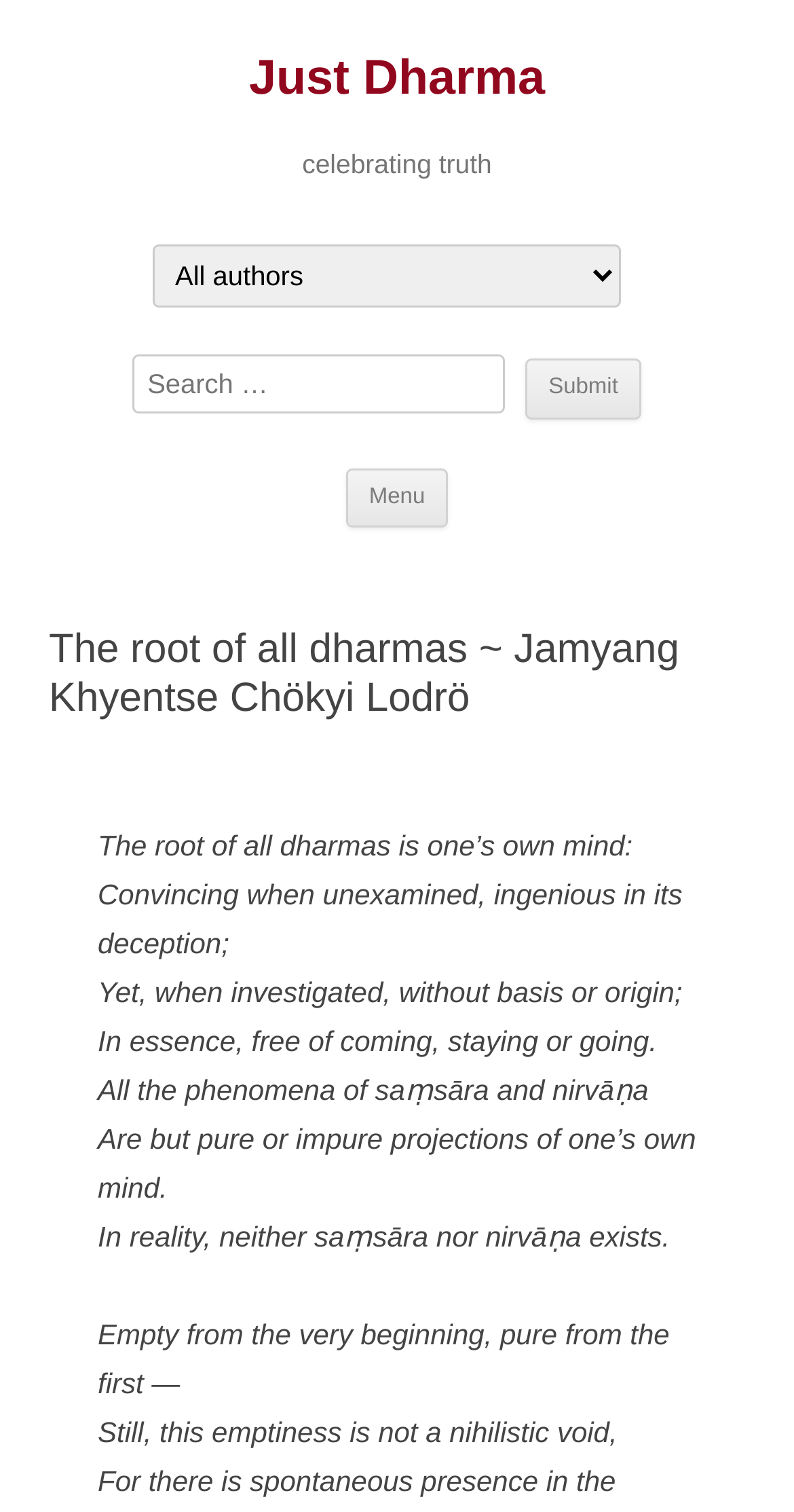Examine the screenshot and answer the question in as much detail as possible: How many paragraphs of text are there?

There are five paragraphs of text, each consisting of multiple lines of static text, starting from 'The root of all dharmas is one’s own mind:' and ending with 'Still, this emptiness is not a nihilistic void,'.